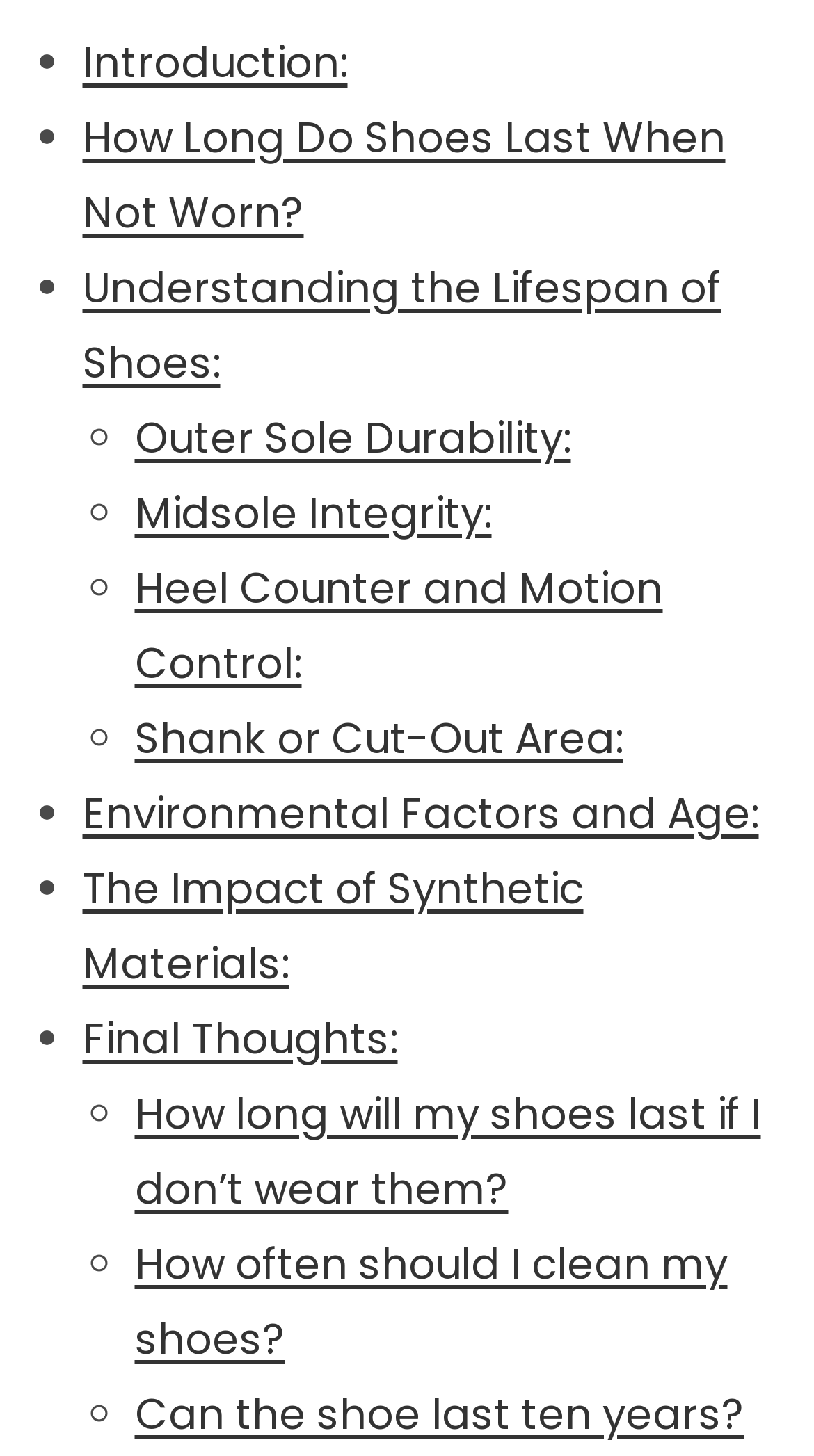Determine the bounding box coordinates for the clickable element to execute this instruction: "Read about How Long Do Shoes Last When Not Worn?". Provide the coordinates as four float numbers between 0 and 1, i.e., [left, top, right, bottom].

[0.101, 0.074, 0.891, 0.166]